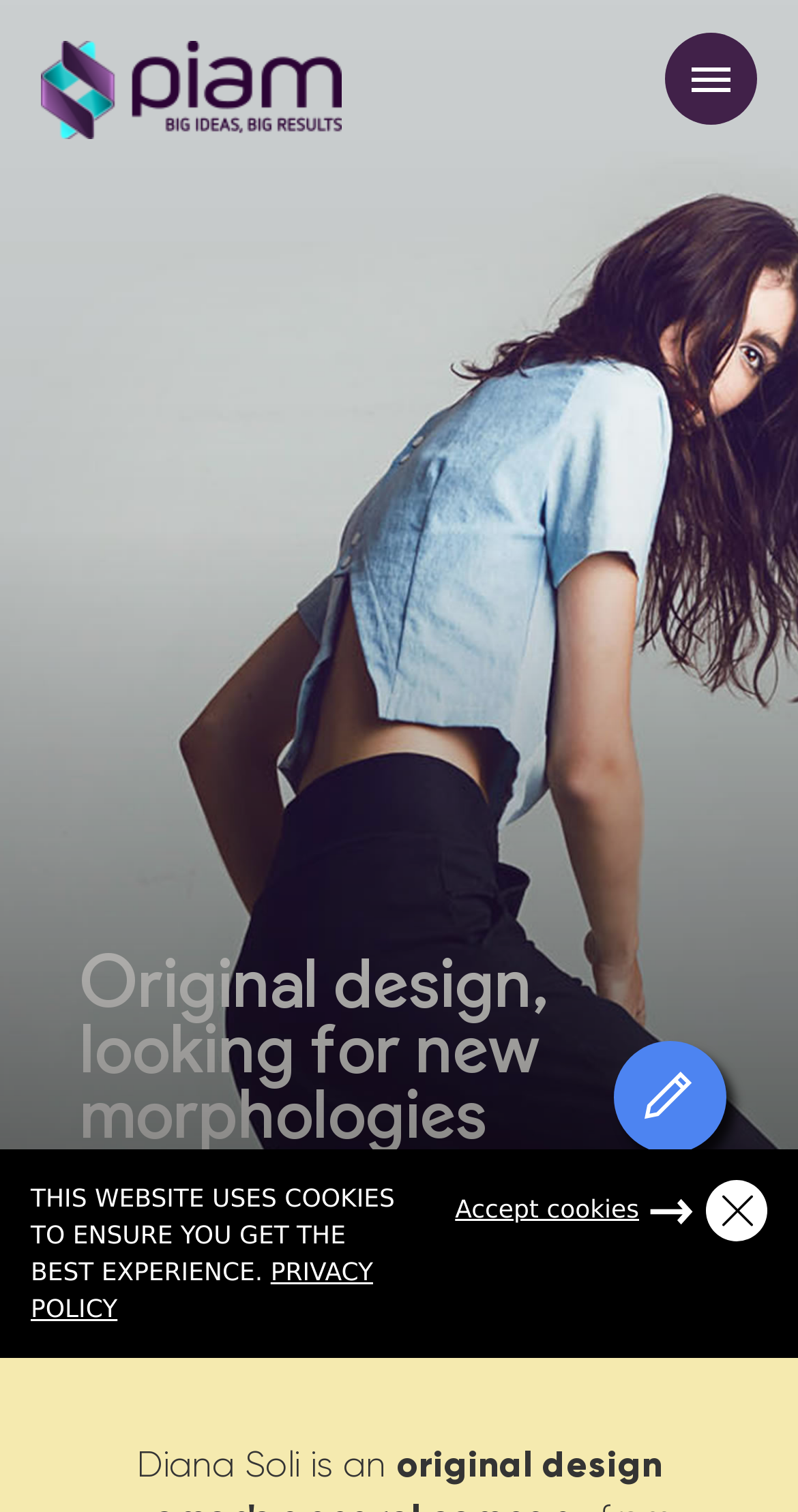Please provide the bounding box coordinates for the element that needs to be clicked to perform the following instruction: "Contact Diana Soli via phone". The coordinates should be given as four float numbers between 0 and 1, i.e., [left, top, right, bottom].

[0.444, 0.505, 0.672, 0.531]